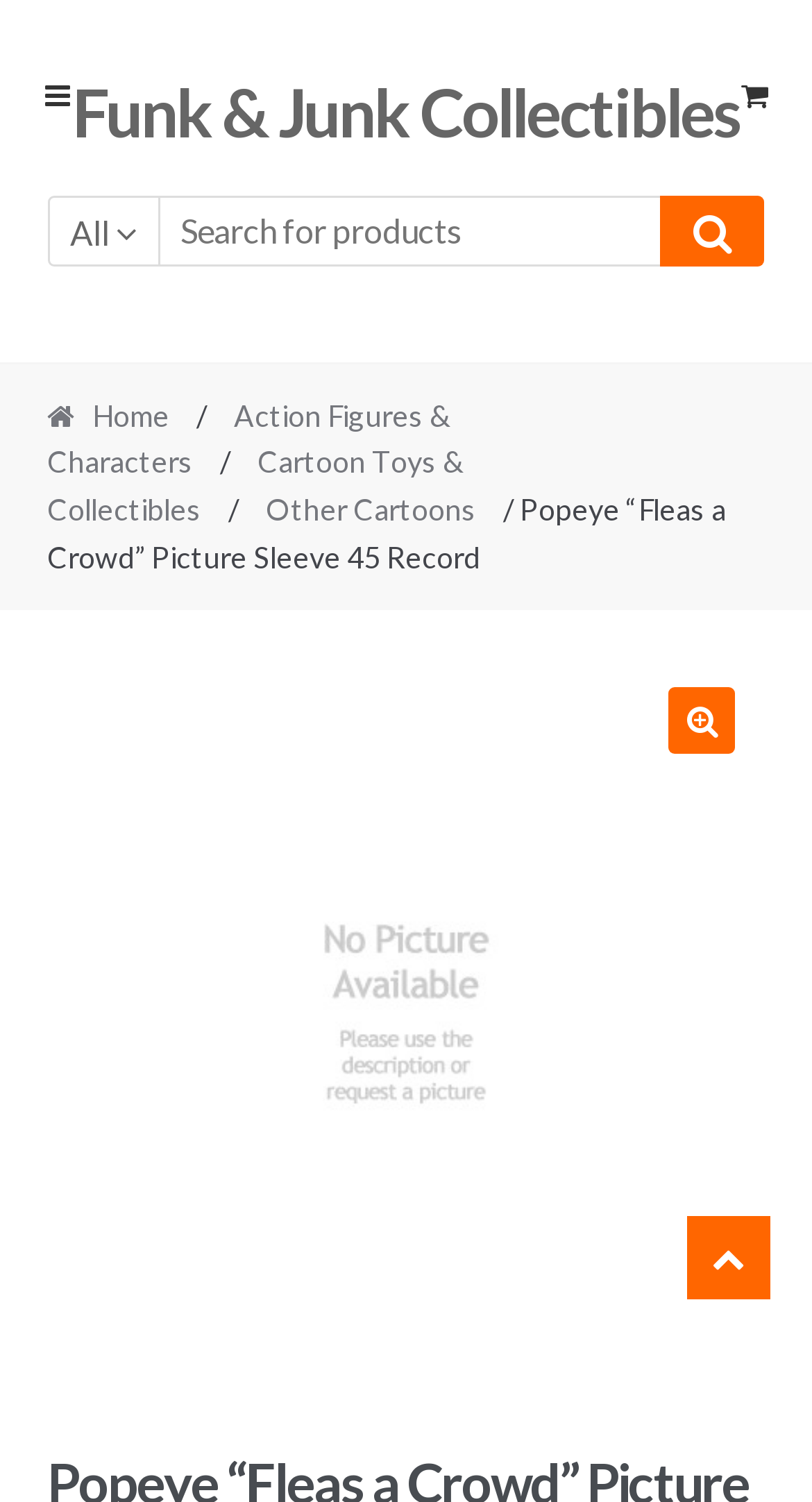Using the information from the screenshot, answer the following question thoroughly:
What is the purpose of the search bar?

I inferred the purpose of the search bar by looking at the textbox element with the placeholder text 'Search for products' and the combobox element with the option 'All'.